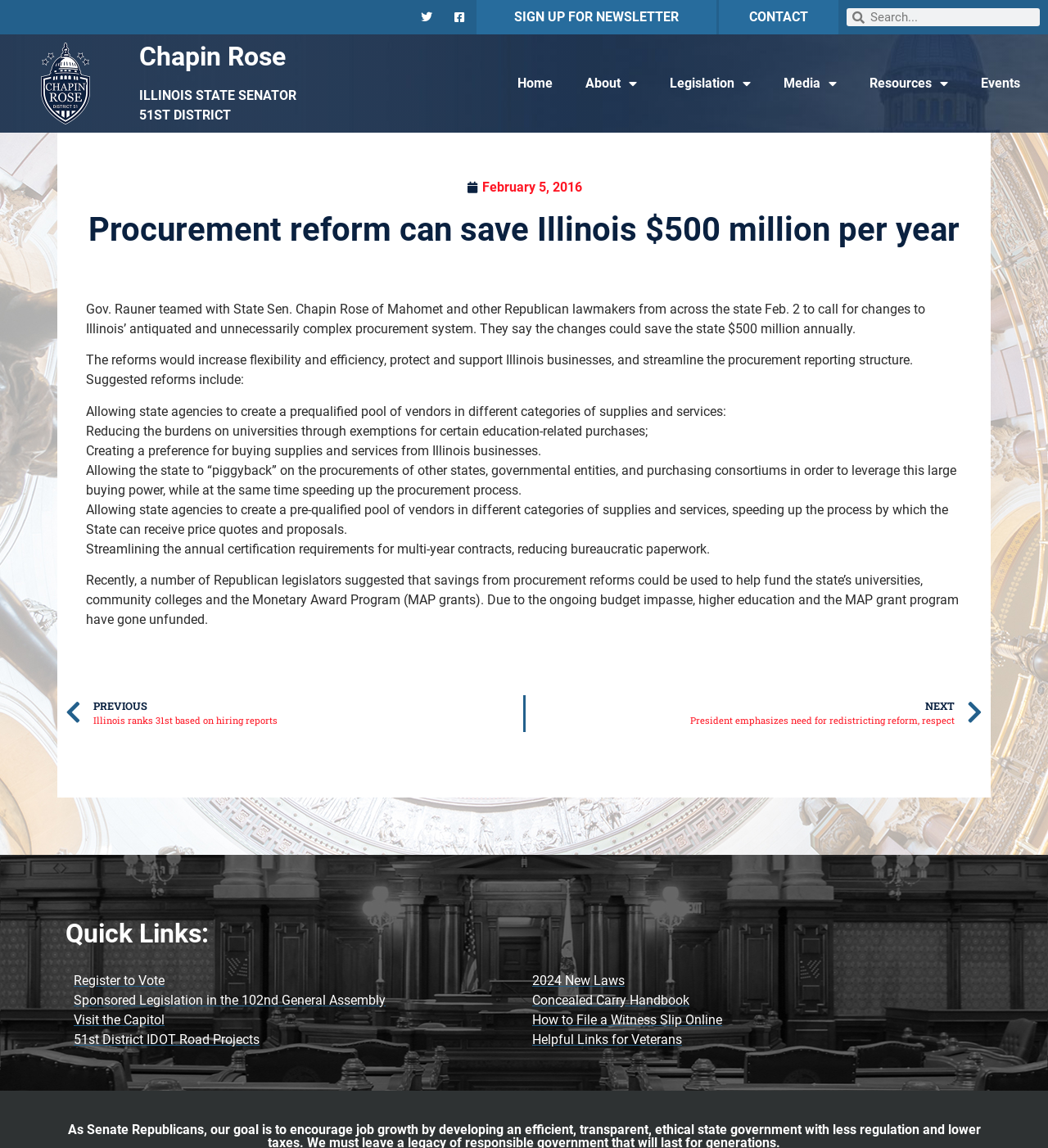Determine the bounding box coordinates for the clickable element required to fulfill the instruction: "View legislation". Provide the coordinates as four float numbers between 0 and 1, i.e., [left, top, right, bottom].

[0.639, 0.066, 0.701, 0.079]